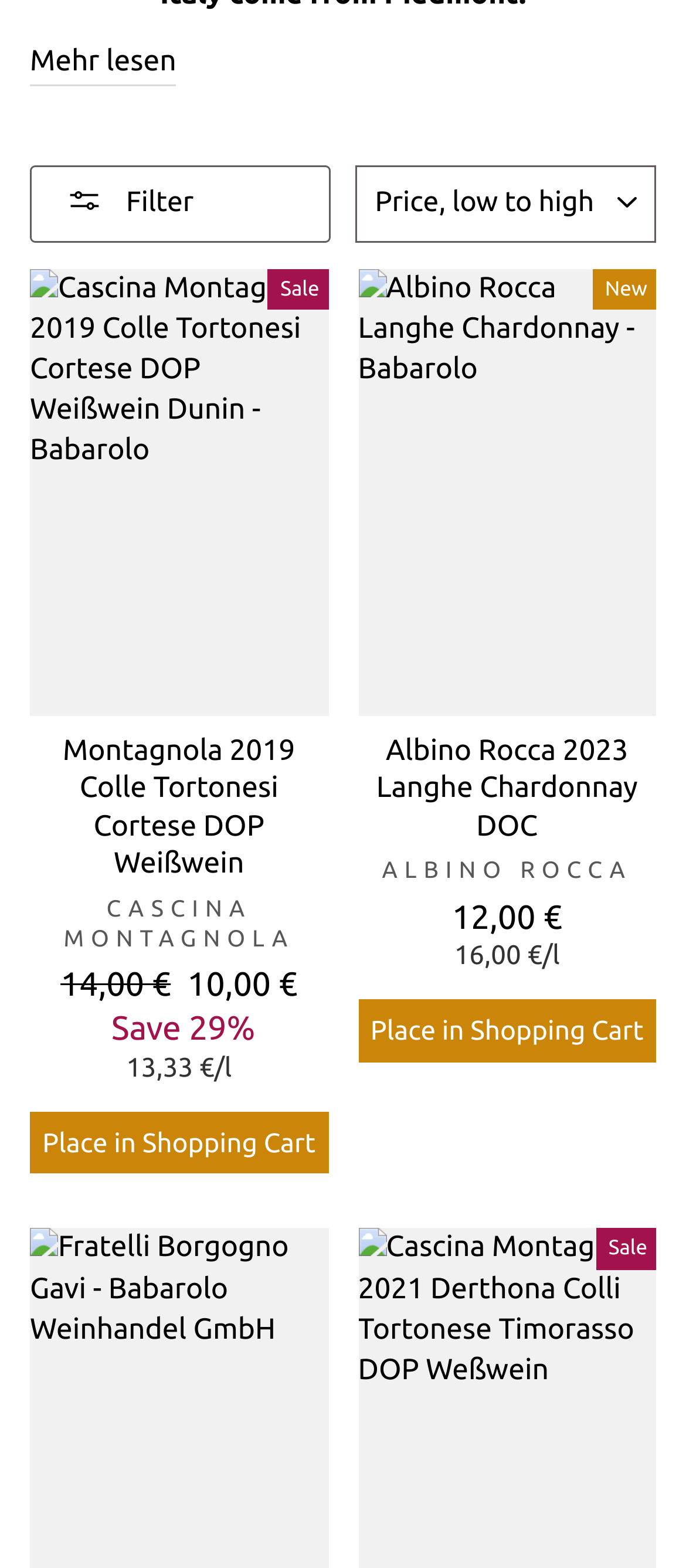What is the text on the top-right corner?
Using the image as a reference, answer the question with a short word or phrase.

SORT